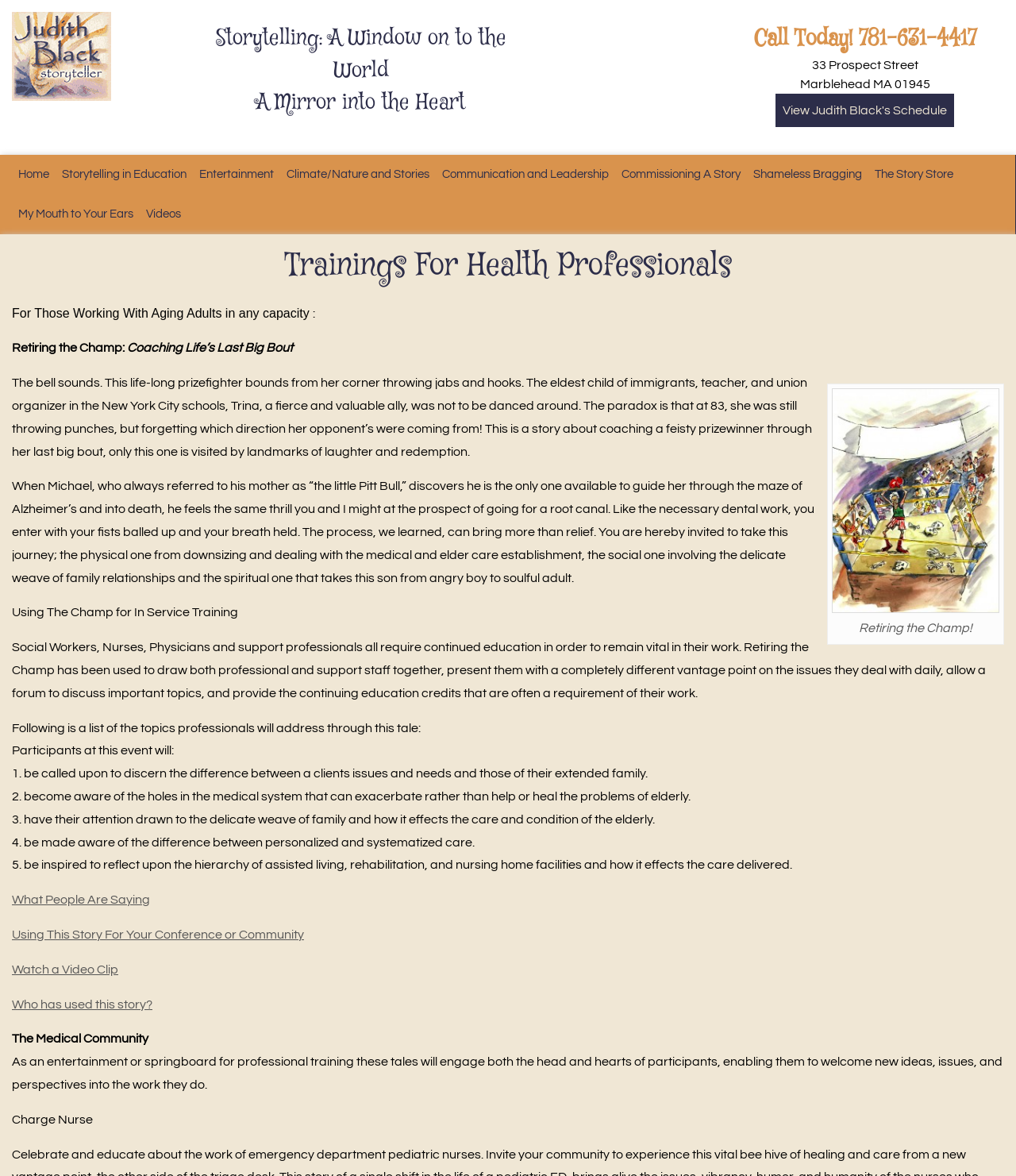Can you provide the bounding box coordinates for the element that should be clicked to implement the instruction: "Watch a video clip"?

[0.012, 0.819, 0.116, 0.83]